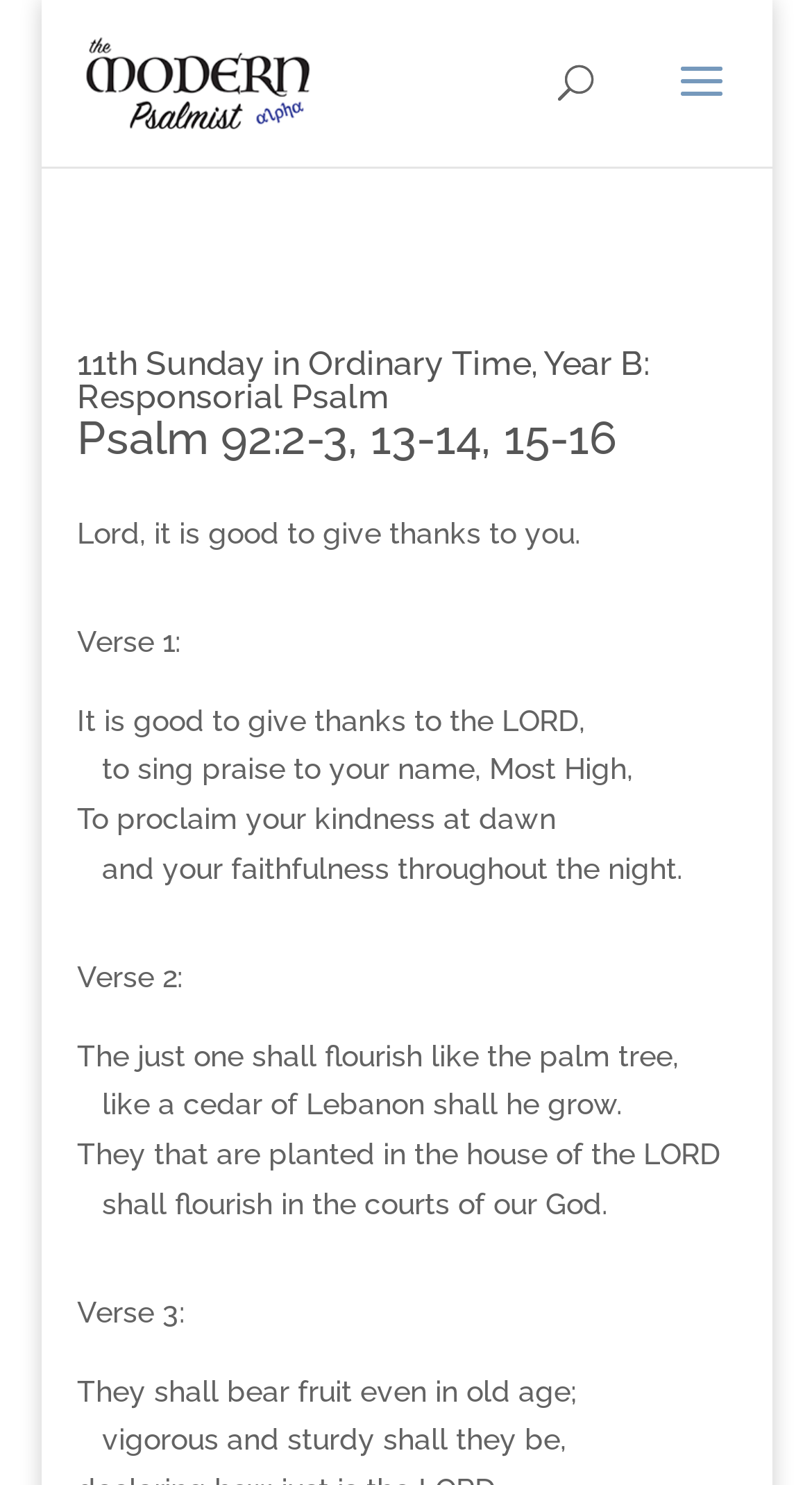Construct a comprehensive description capturing every detail on the webpage.

The webpage is about the 11th Sunday in Ordinary Time, Year B, and specifically focuses on the Responsorial Psalm. At the top left, there is a link and an image, both labeled "The Modern Psalmist / El Salmista Moderna". Below this, there is a search bar that spans almost the entire width of the page. 

The main content of the page is divided into sections, with headings and static text. The first heading reads "11th Sunday in Ordinary Time, Year B: Responsorial Psalm", followed by another heading "Psalm 92:2-3, 13-14, 15-16". 

Below these headings, there are three sections of static text, each labeled as a verse. Verse 1 consists of four lines of text, including "Lord, it is good to give thanks to you." and "to sing praise to your name, Most High,". Verse 2 has four lines of text as well, including "The just one shall flourish like the palm tree," and "like a cedar of Lebanon shall he grow.". Verse 3 has three lines of text, including "They shall bear fruit even in old age;" and "vigorous and sturdy shall they be,".